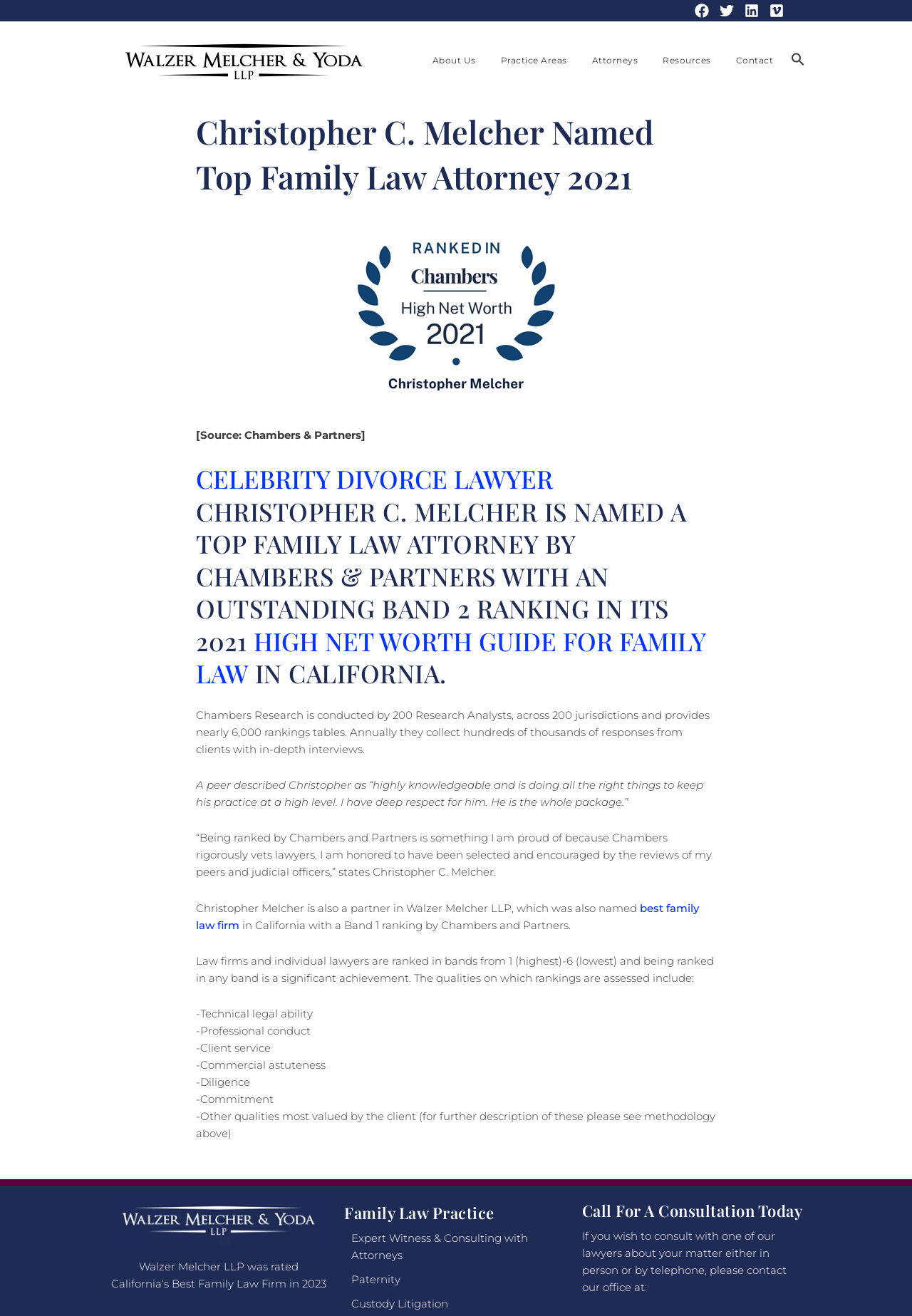What is Christopher C. Melcher named as?
Provide a short answer using one word or a brief phrase based on the image.

Top Family Law Attorney